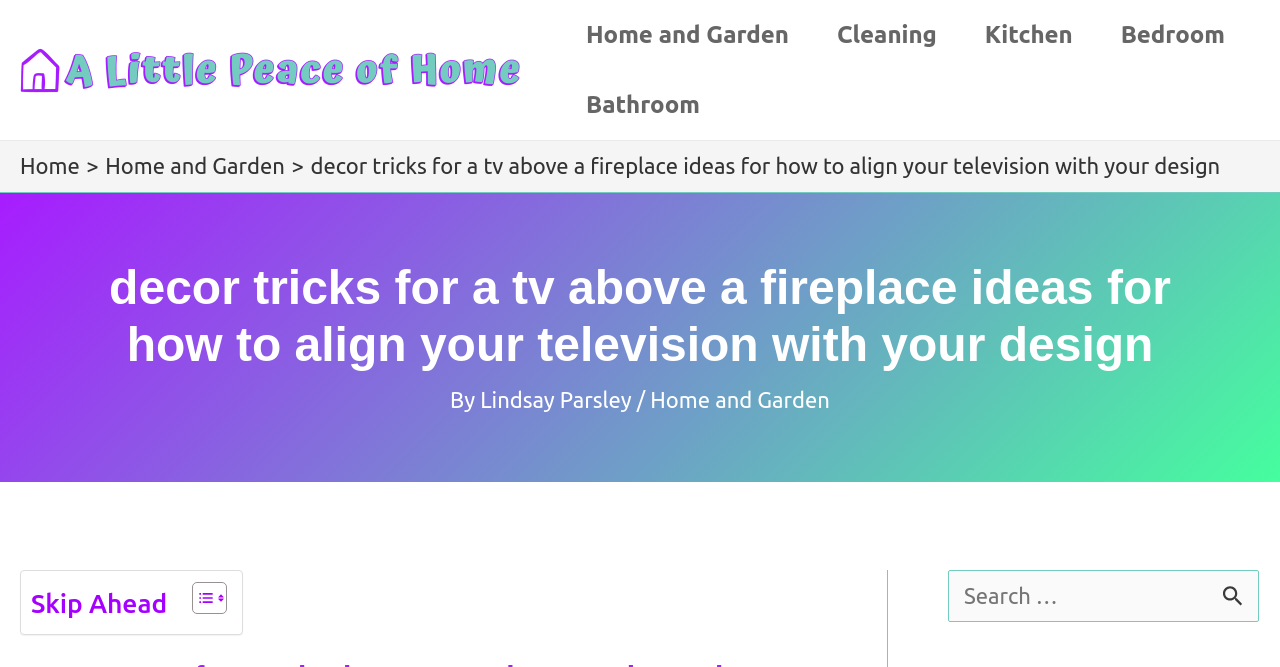Who is the author of this blog post?
Look at the image and answer with only one word or phrase.

Lindsay Parsley